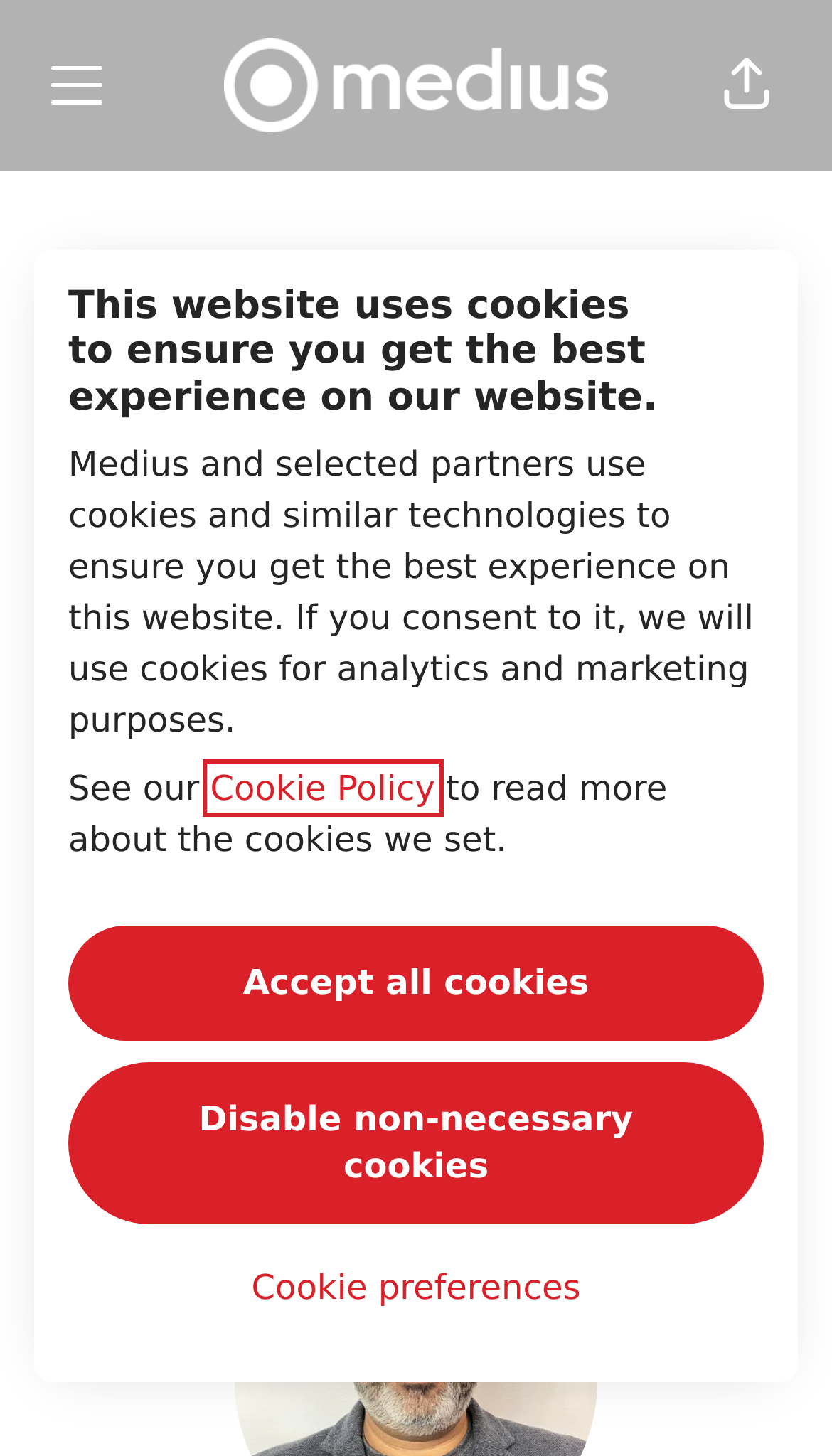What is the status of the job position?
Kindly answer the question with as much detail as you can.

The webpage explicitly states 'This position is no longer active' which indicates that the job position is no longer available, either because it was filled or the ad has expired.